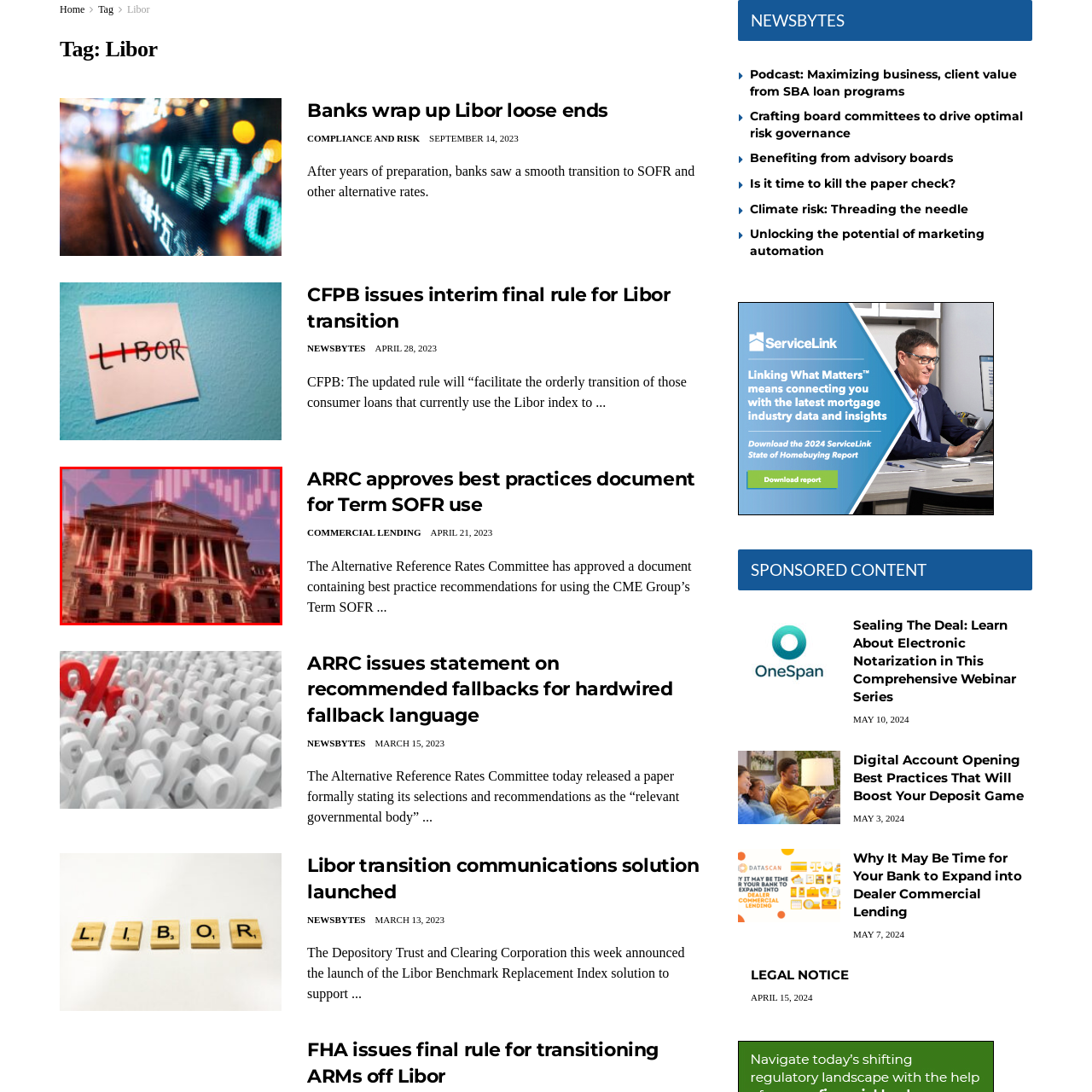Examine the segment of the image contained within the black box and respond comprehensively to the following question, based on the visual content: 
What is the background of the image?

The grand bank building is set against a backdrop of digital graphics illustrating declining market trends, which provides a visual representation of the complexities of contemporary banking challenges.